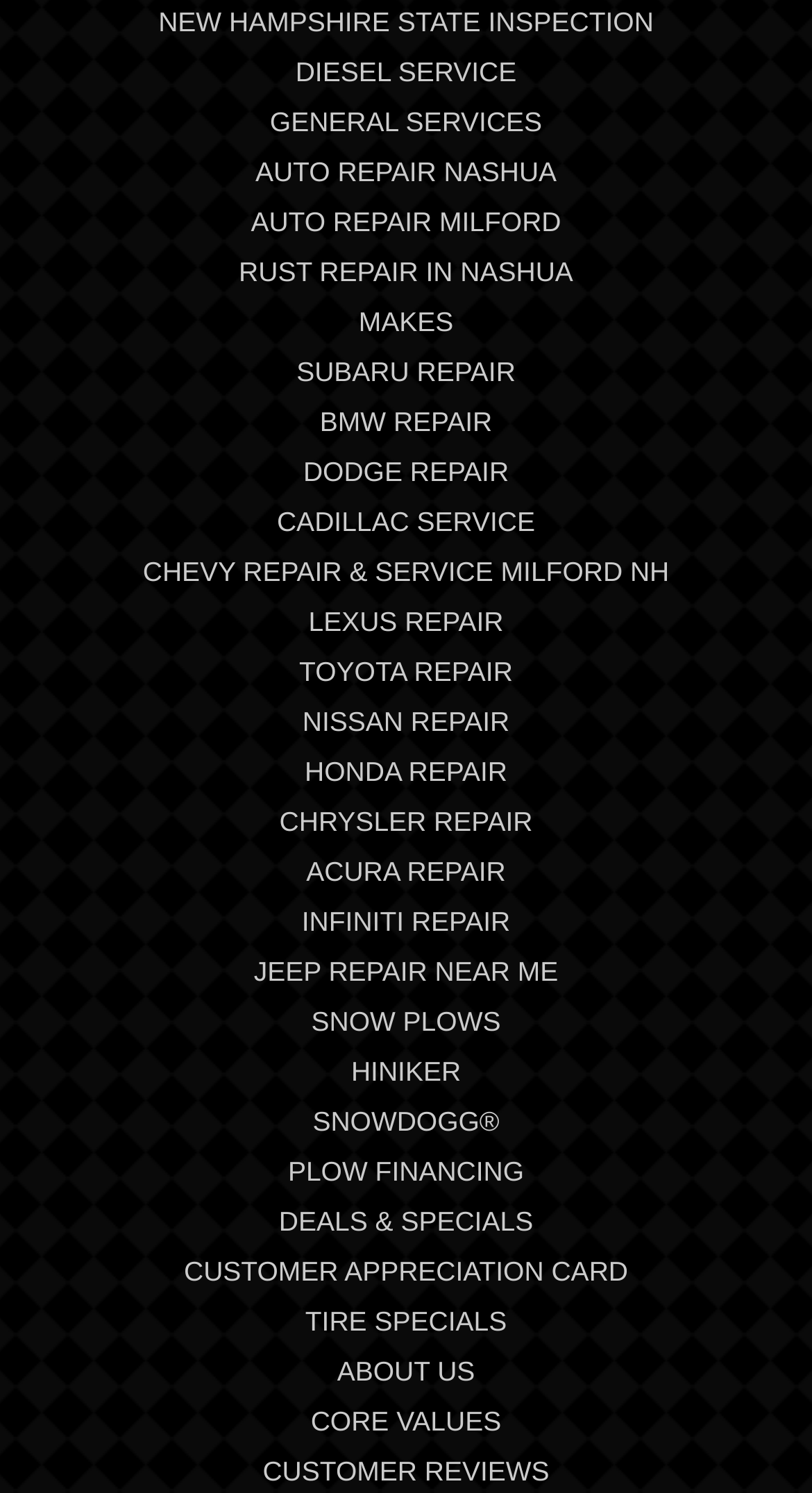Indicate the bounding box coordinates of the element that needs to be clicked to satisfy the following instruction: "View SUBARU REPAIR services". The coordinates should be four float numbers between 0 and 1, i.e., [left, top, right, bottom].

[0.365, 0.239, 0.635, 0.26]